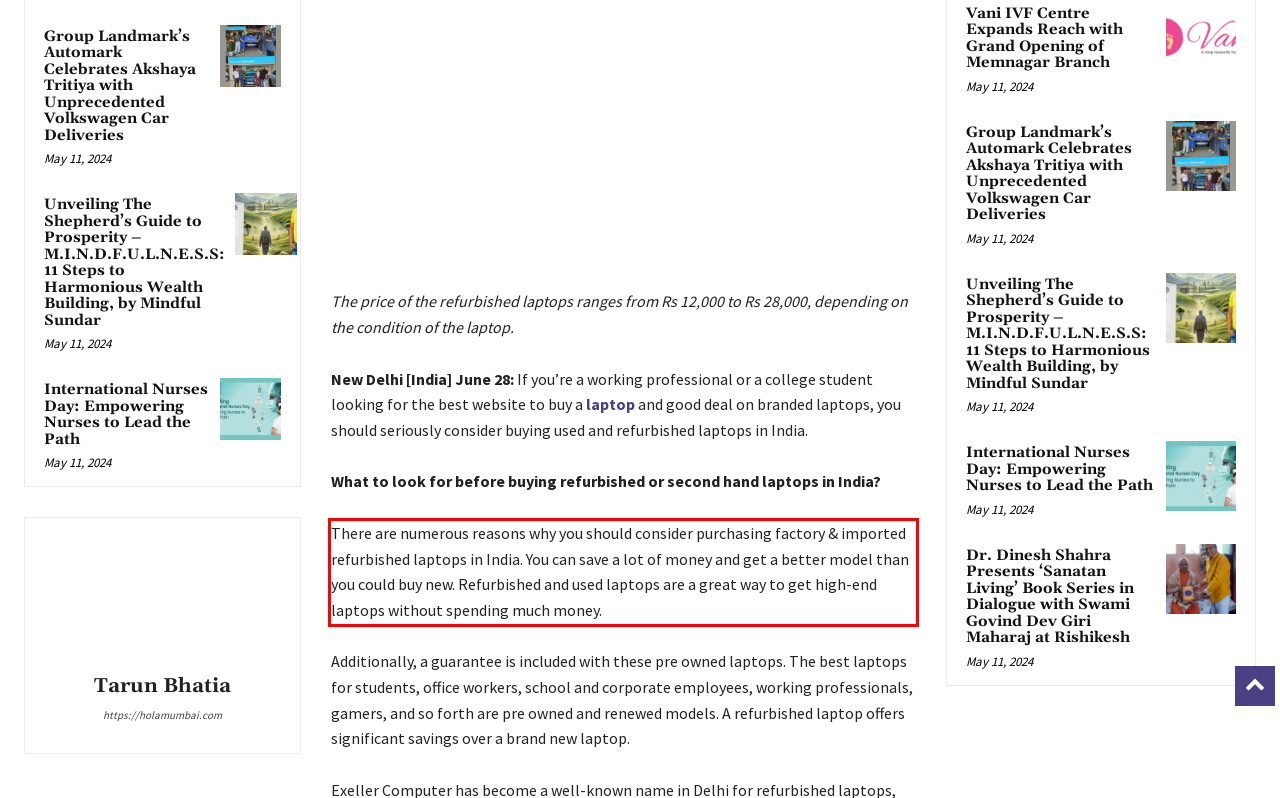Given a screenshot of a webpage with a red bounding box, extract the text content from the UI element inside the red bounding box.

There are numerous reasons why you should consider purchasing factory & imported refurbished laptops in India. You can save a lot of money and get a better model than you could buy new. Refurbished and used laptops are a great way to get high-end laptops without spending much money.